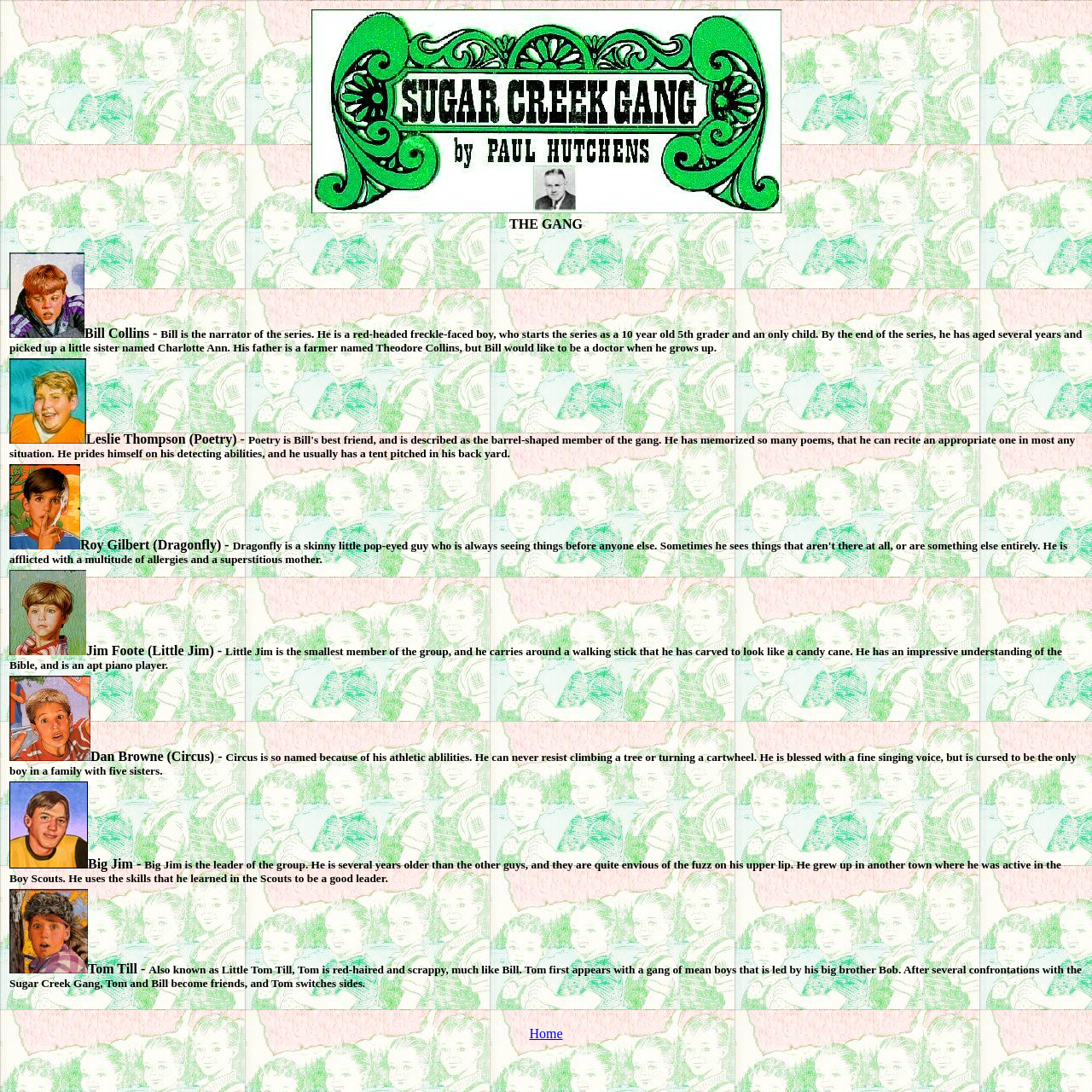Please provide a detailed answer to the question below based on the screenshot: 
What is the name of the narrator of the series?

The answer can be found in the first table row of the second table, where it is written 'Bill Collins - Bill is the narrator of the series...'.